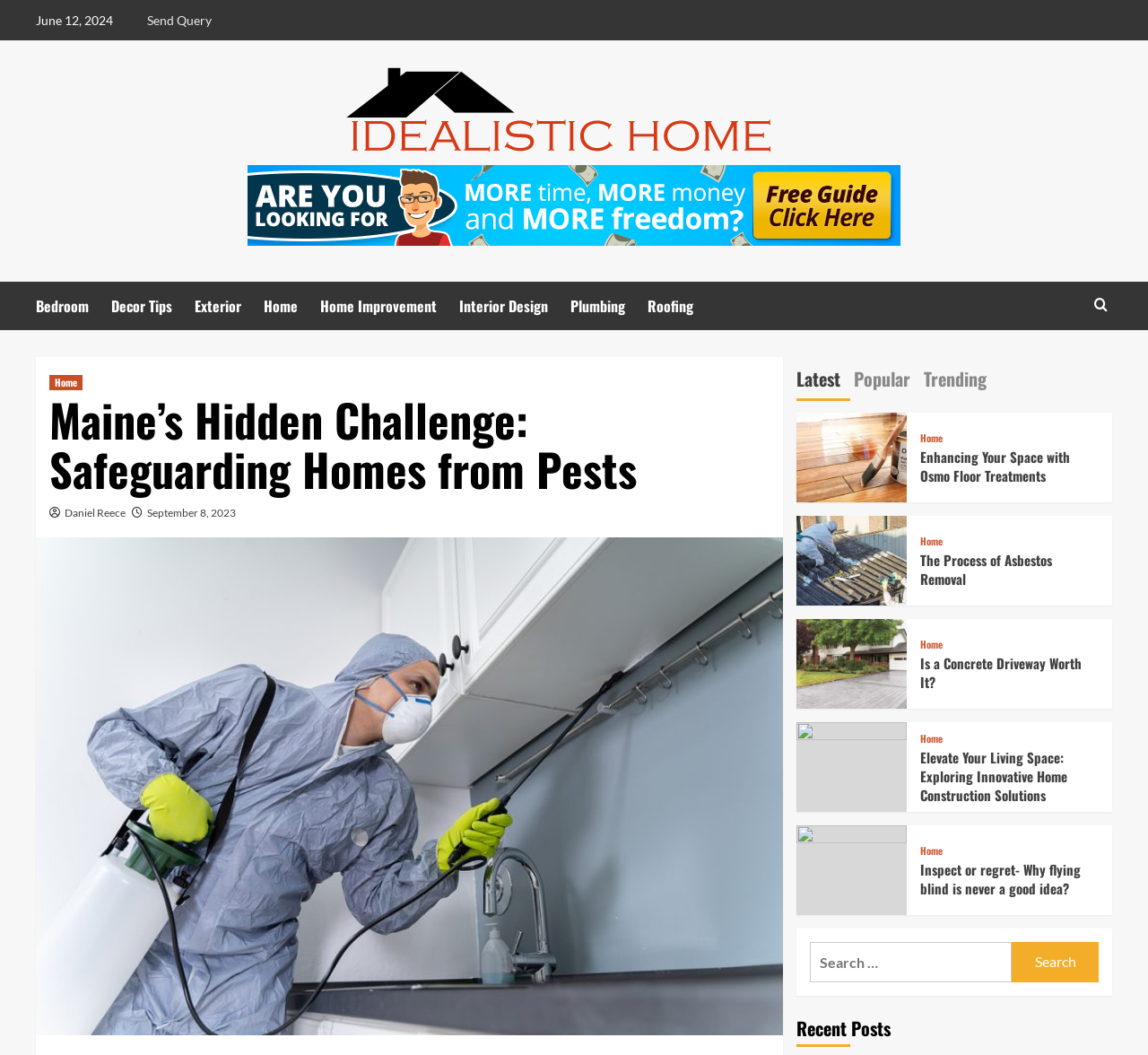Determine the bounding box coordinates of the section I need to click to execute the following instruction: "Go to the 'Exterior' page". Provide the coordinates as four float numbers between 0 and 1, i.e., [left, top, right, bottom].

[0.17, 0.267, 0.23, 0.313]